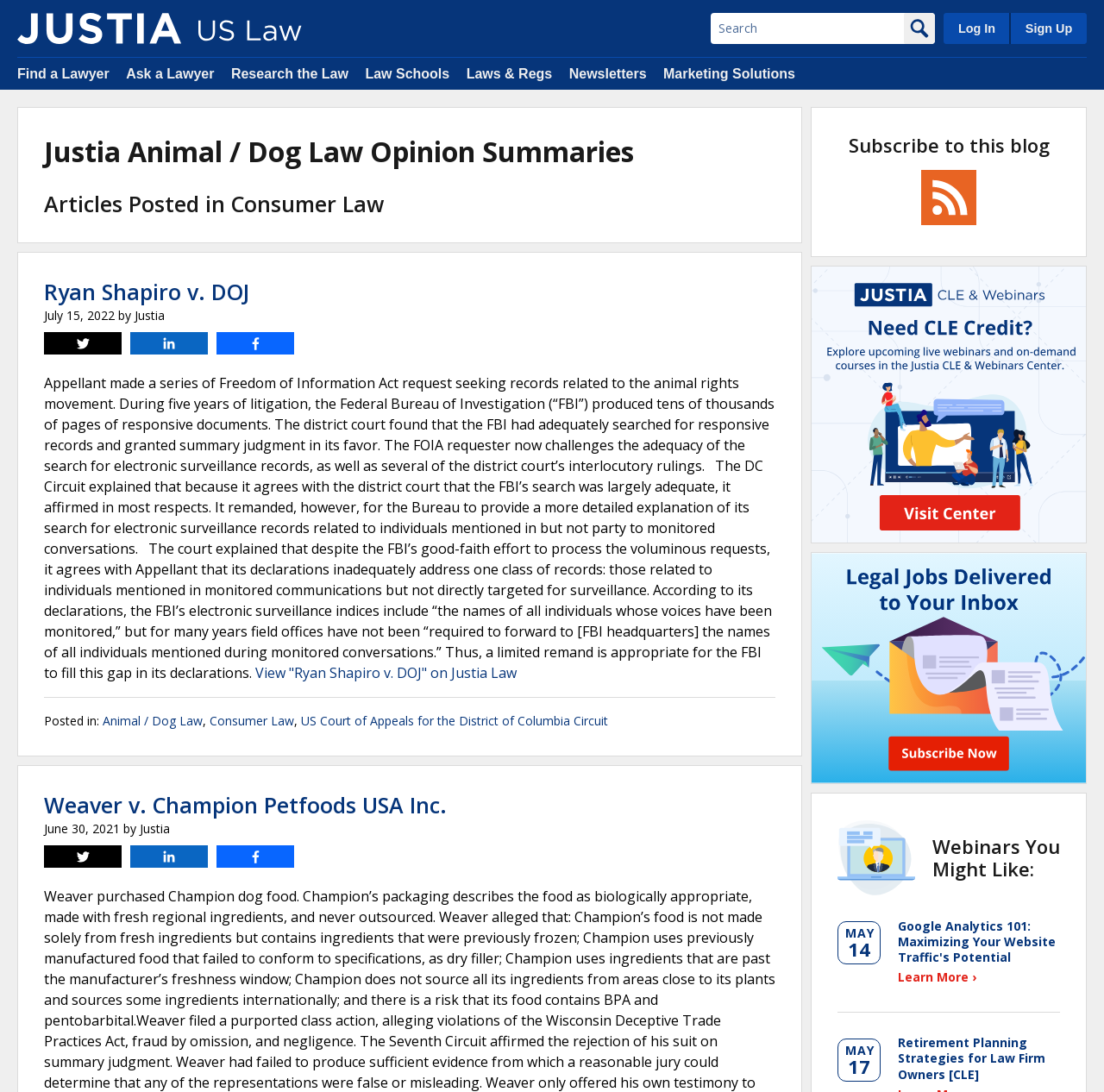From the given element description: "Log In", find the bounding box for the UI element. Provide the coordinates as four float numbers between 0 and 1, in the order [left, top, right, bottom].

None